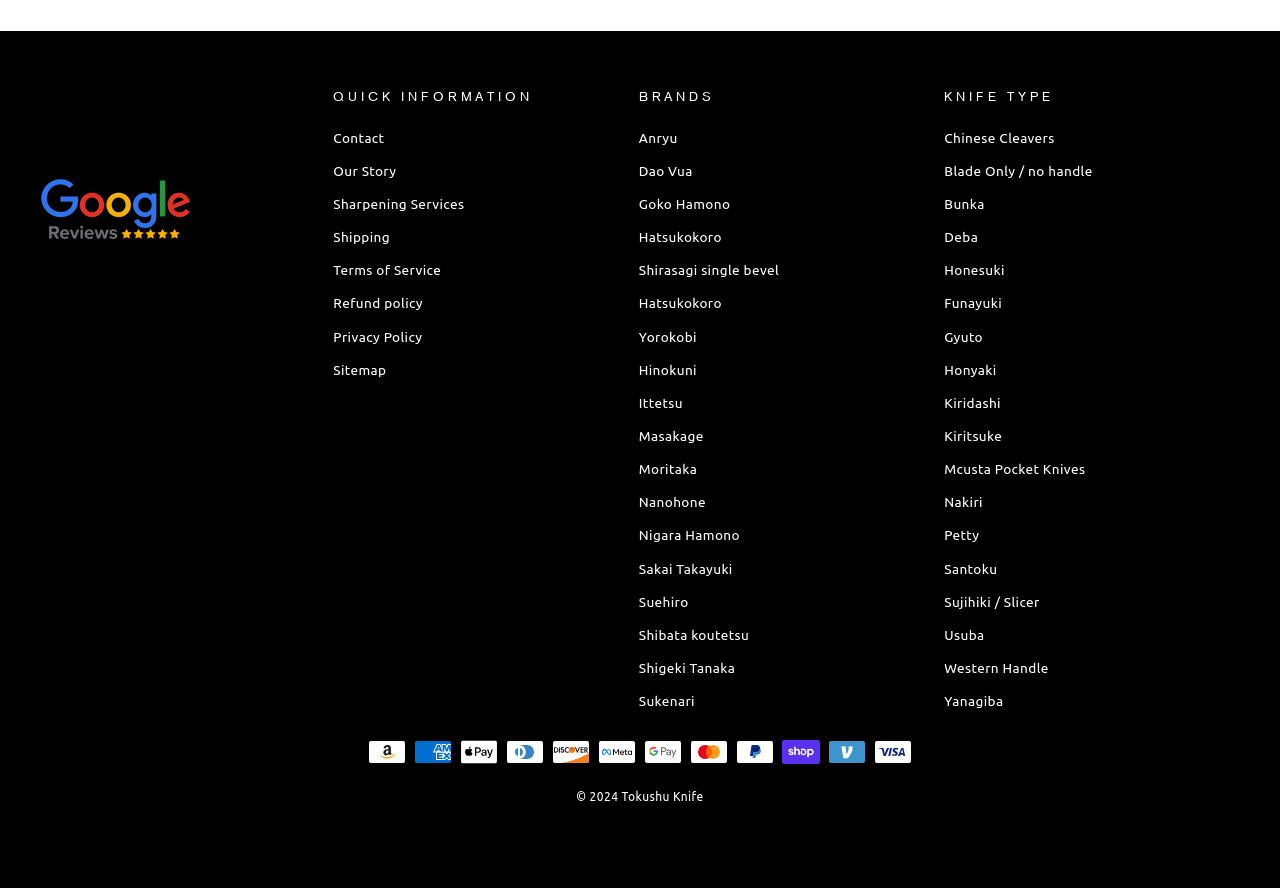Locate the bounding box coordinates of the area where you should click to accomplish the instruction: "Click on the 'Sitemap' link".

[0.26, 0.4, 0.302, 0.434]